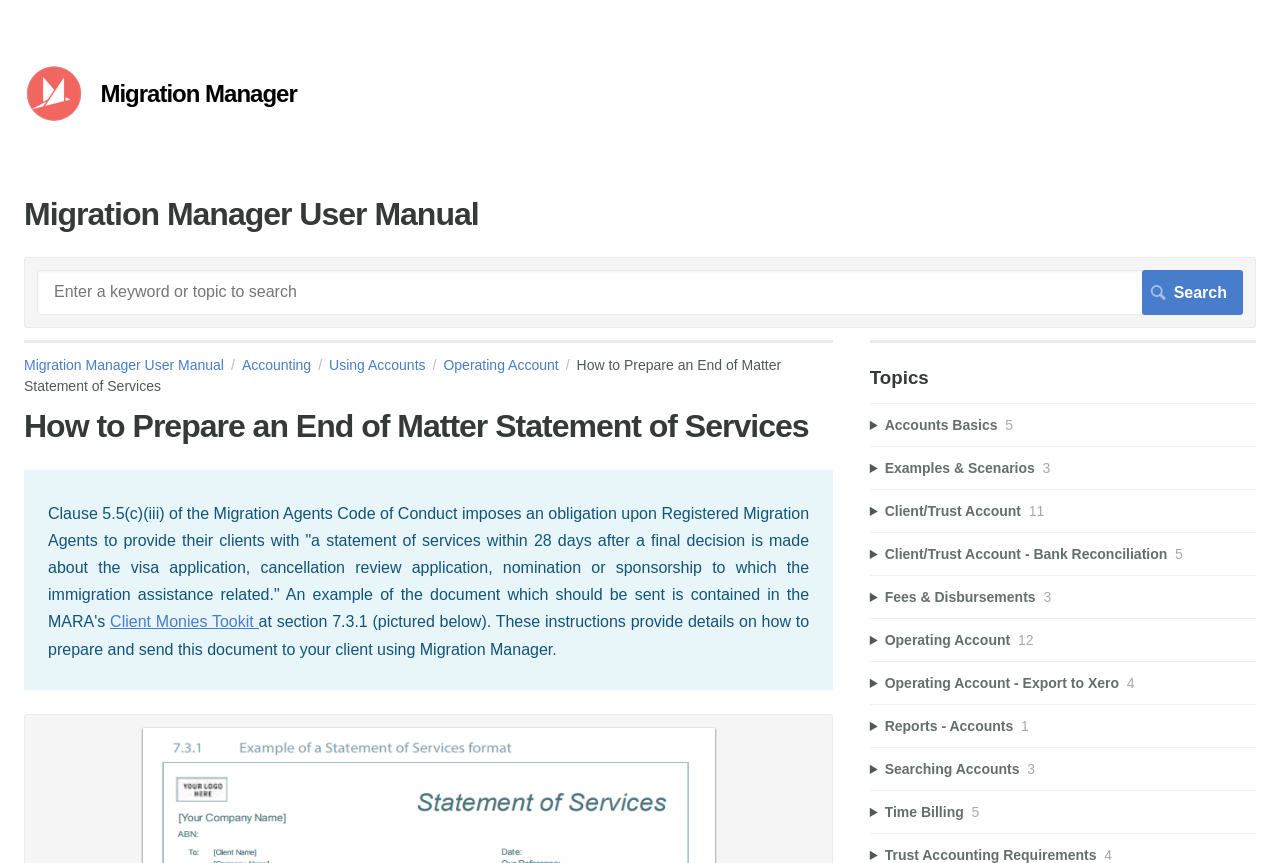Use a single word or phrase to answer the question:
What are the topics listed on the right side of the webpage?

Accounts Basics, Examples & Scenarios, etc.